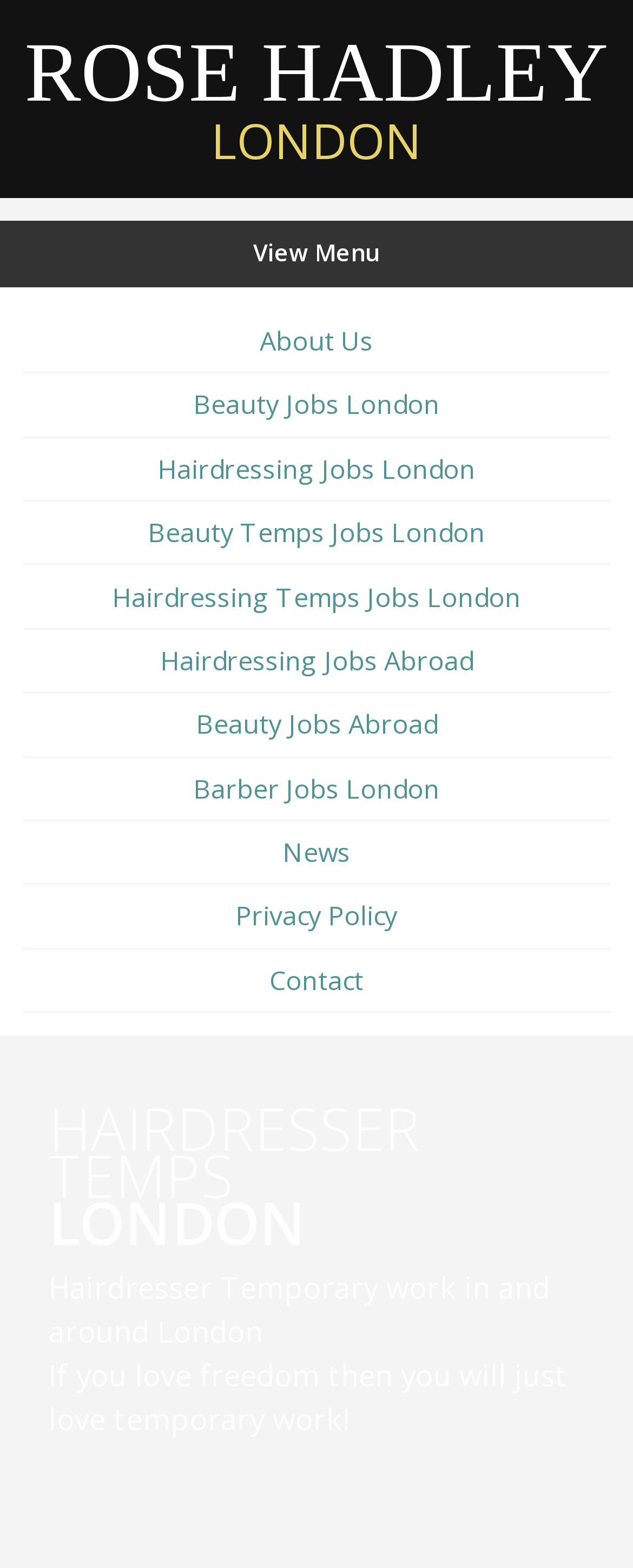Please answer the following question using a single word or phrase: What type of work is being described on the page?

Temporary work